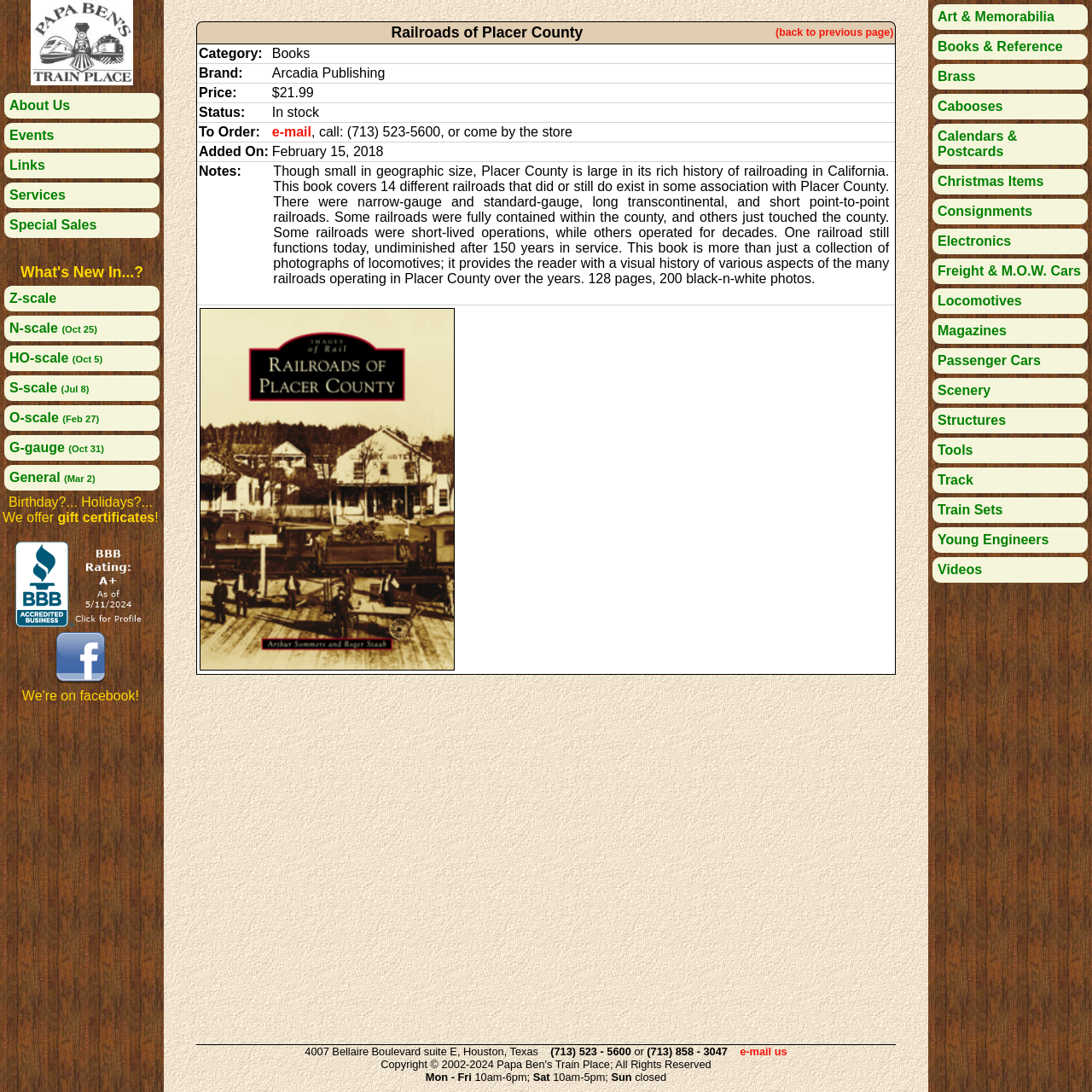Identify the bounding box coordinates of the part that should be clicked to carry out this instruction: "view book details".

[0.182, 0.042, 0.24, 0.055]